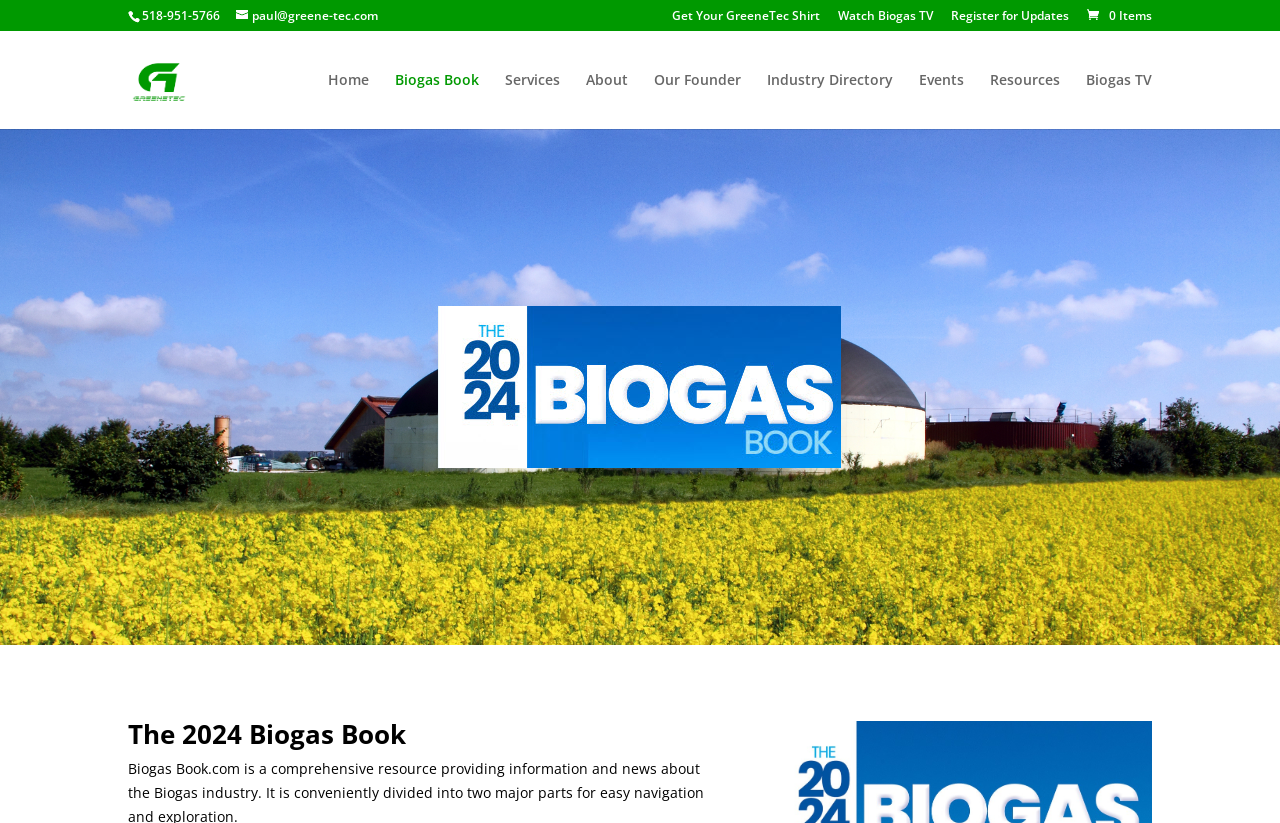What is the phone number on the webpage?
Examine the webpage screenshot and provide an in-depth answer to the question.

I found the phone number by looking at the StaticText element with the OCR text '518-951-5766' at coordinates [0.111, 0.009, 0.172, 0.029].